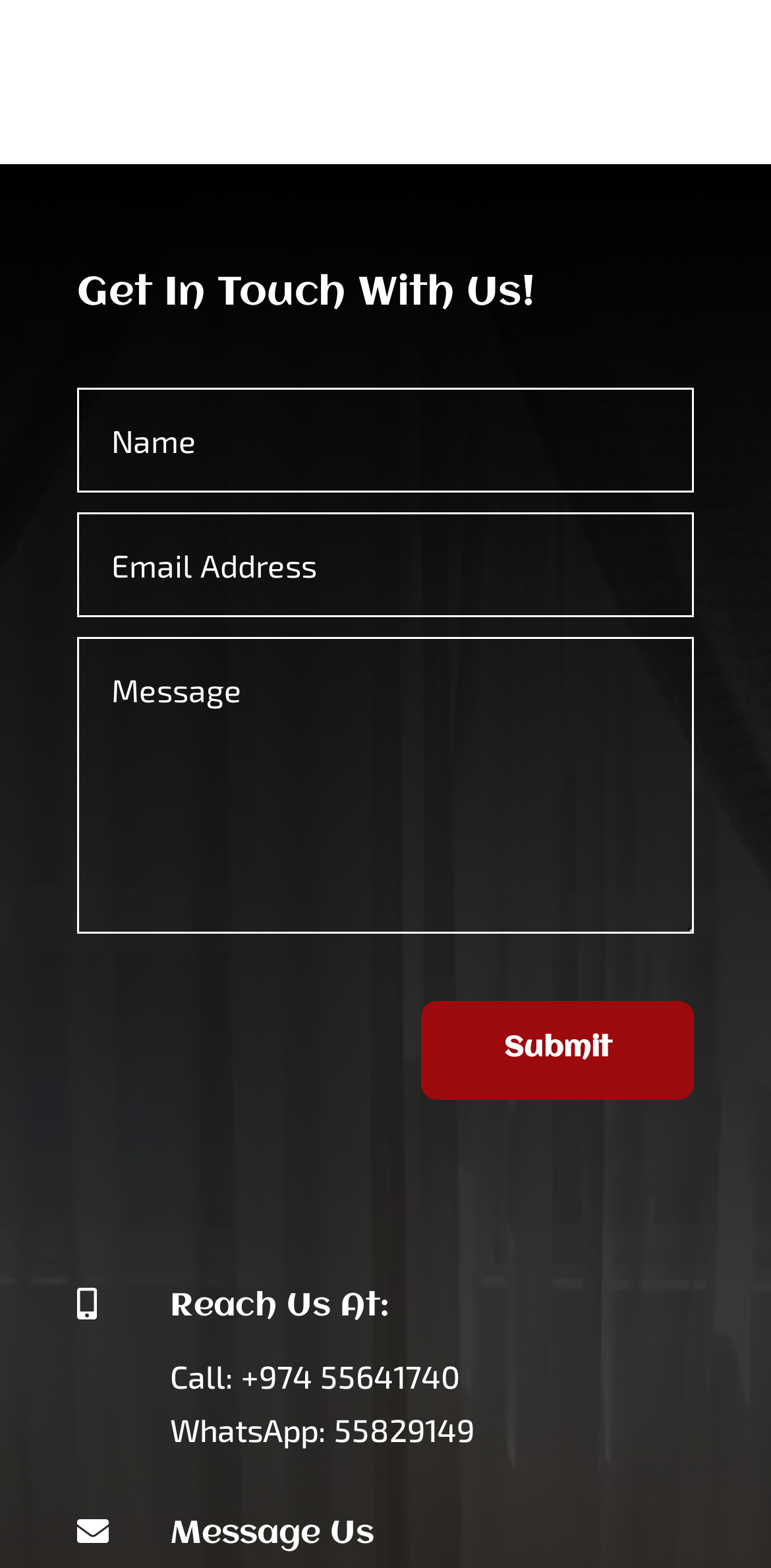Please give a succinct answer using a single word or phrase:
What is the purpose of the textboxes?

To input contact information